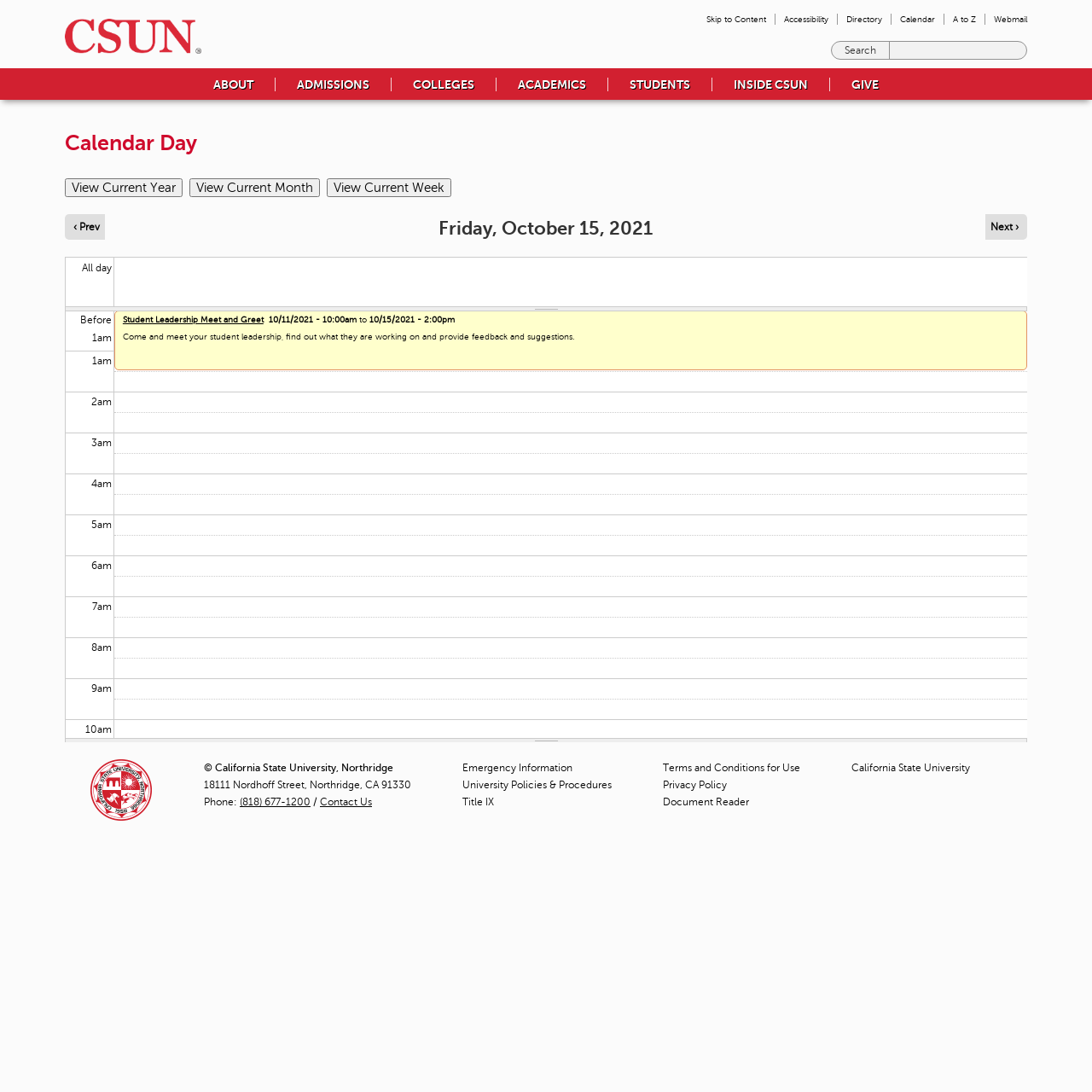Give a one-word or short-phrase answer to the following question: 
How many menu items are under 'ABOUT'?

None